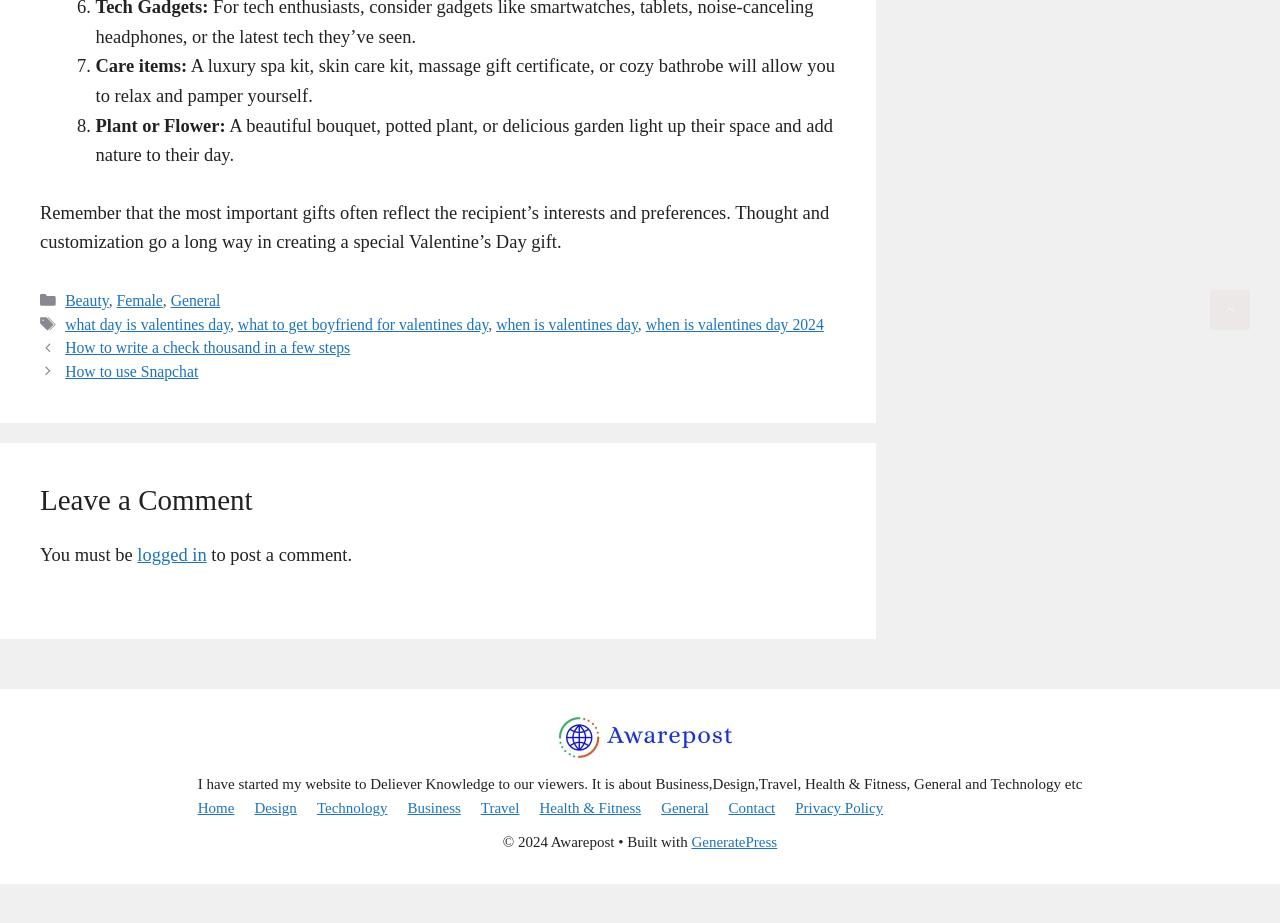Answer the question using only one word or a concise phrase: What is the topic of the article?

Valentine's Day gift